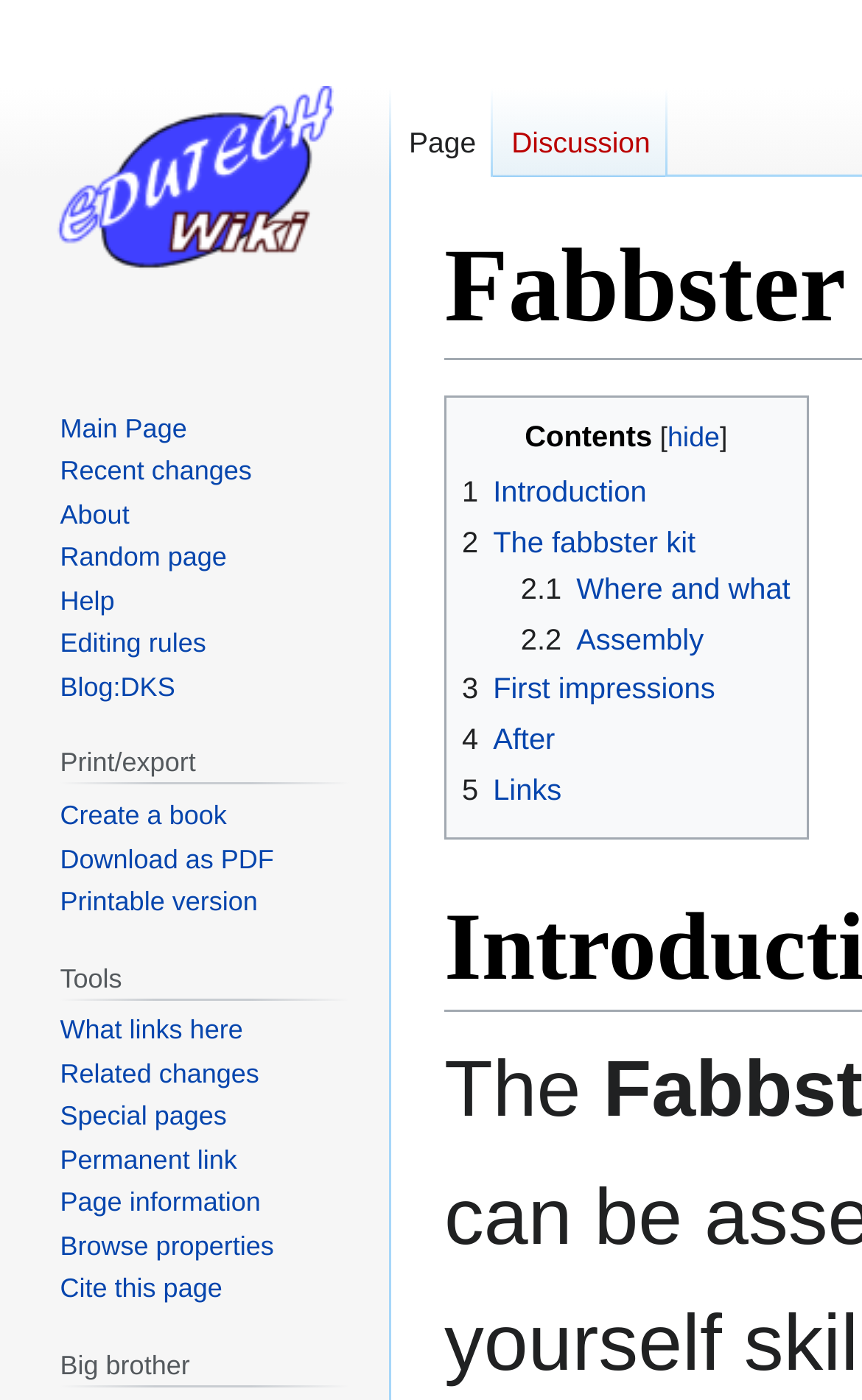What is the purpose of the 'Print/export' section?
Carefully analyze the image and provide a detailed answer to the question.

The 'Print/export' section provides links to create a book, download as PDF, and print a printable version, indicating that its purpose is to allow users to print or export the content of the webpage.